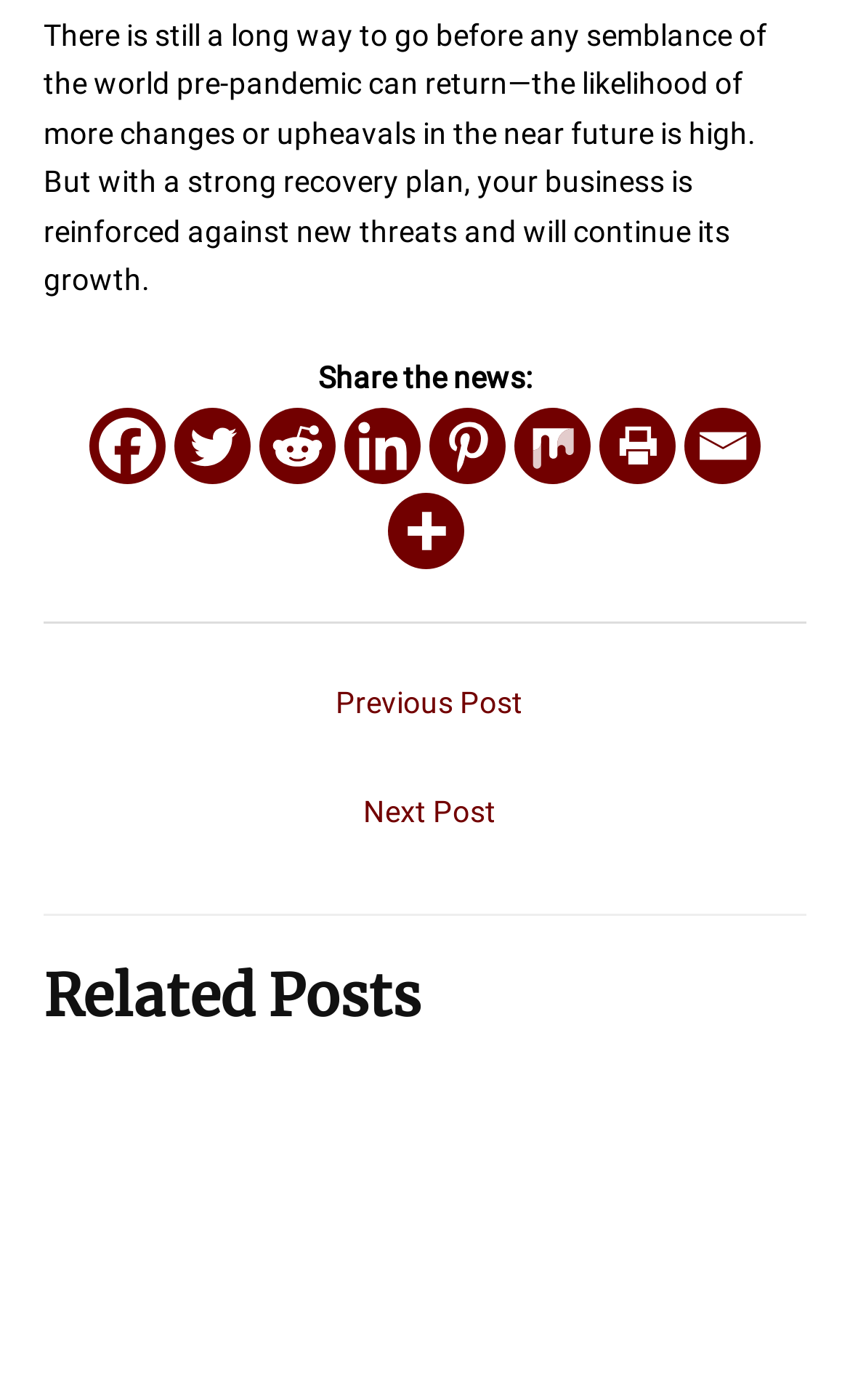Find and provide the bounding box coordinates for the UI element described with: "alt="Streets fiiled with different signages"".

[0.051, 0.907, 0.949, 0.932]